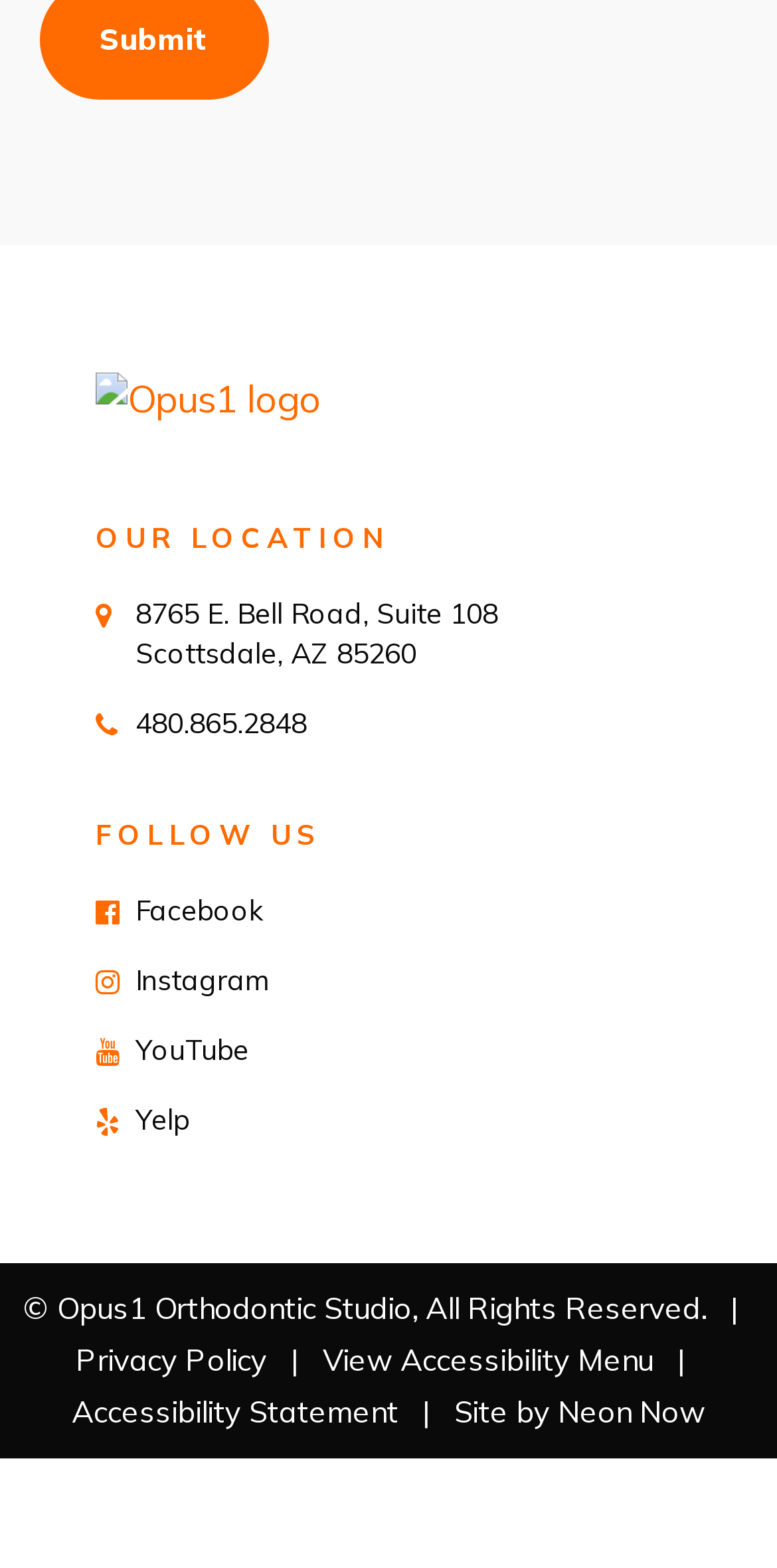Locate the bounding box coordinates of the clickable element to fulfill the following instruction: "View Opus1 Orthodontic Studio's privacy policy". Provide the coordinates as four float numbers between 0 and 1 in the format [left, top, right, bottom].

[0.097, 0.855, 0.344, 0.879]